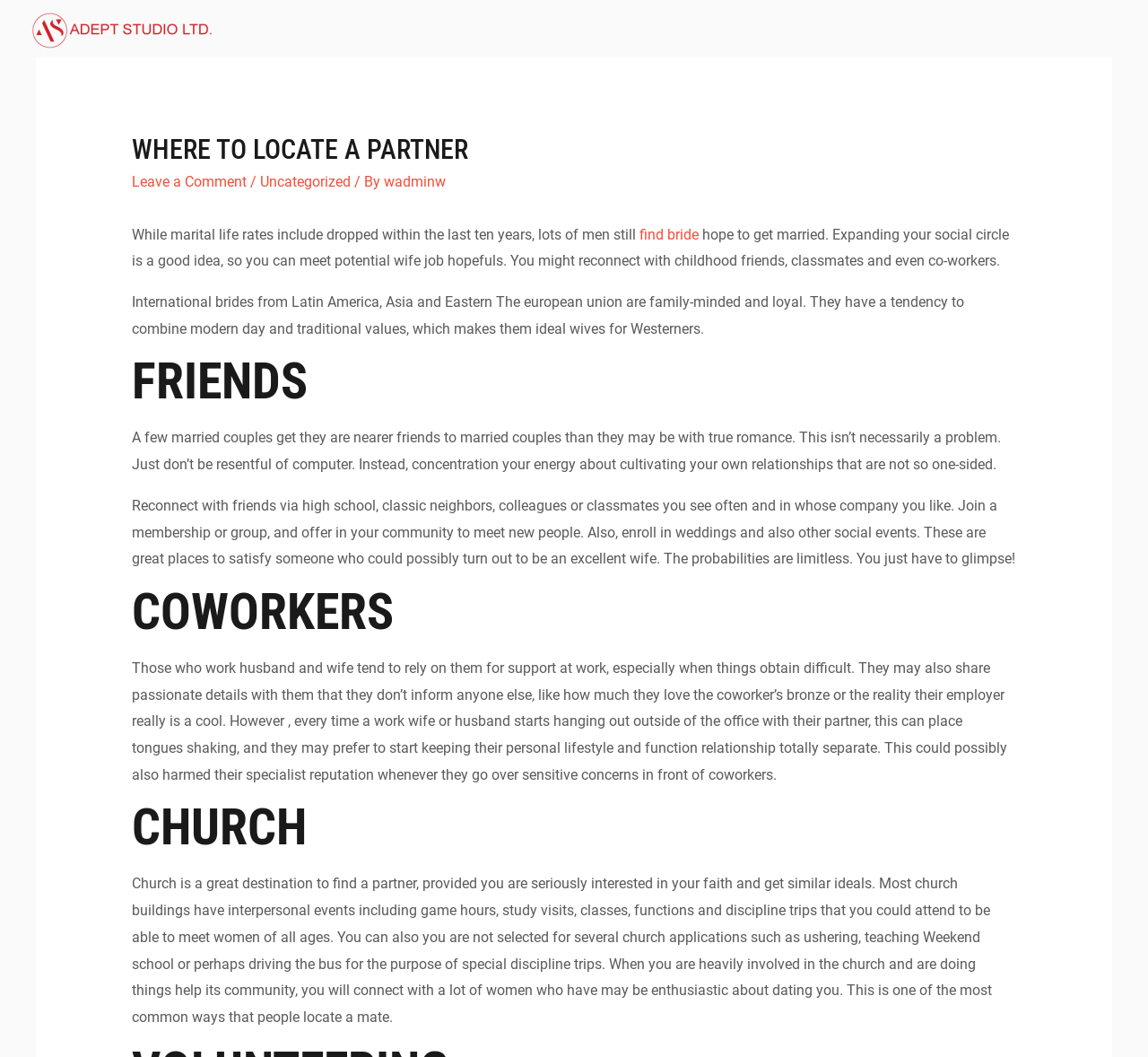Provide the bounding box coordinates of the section that needs to be clicked to accomplish the following instruction: "Click on the HOME link."

[0.289, 0.016, 0.343, 0.042]